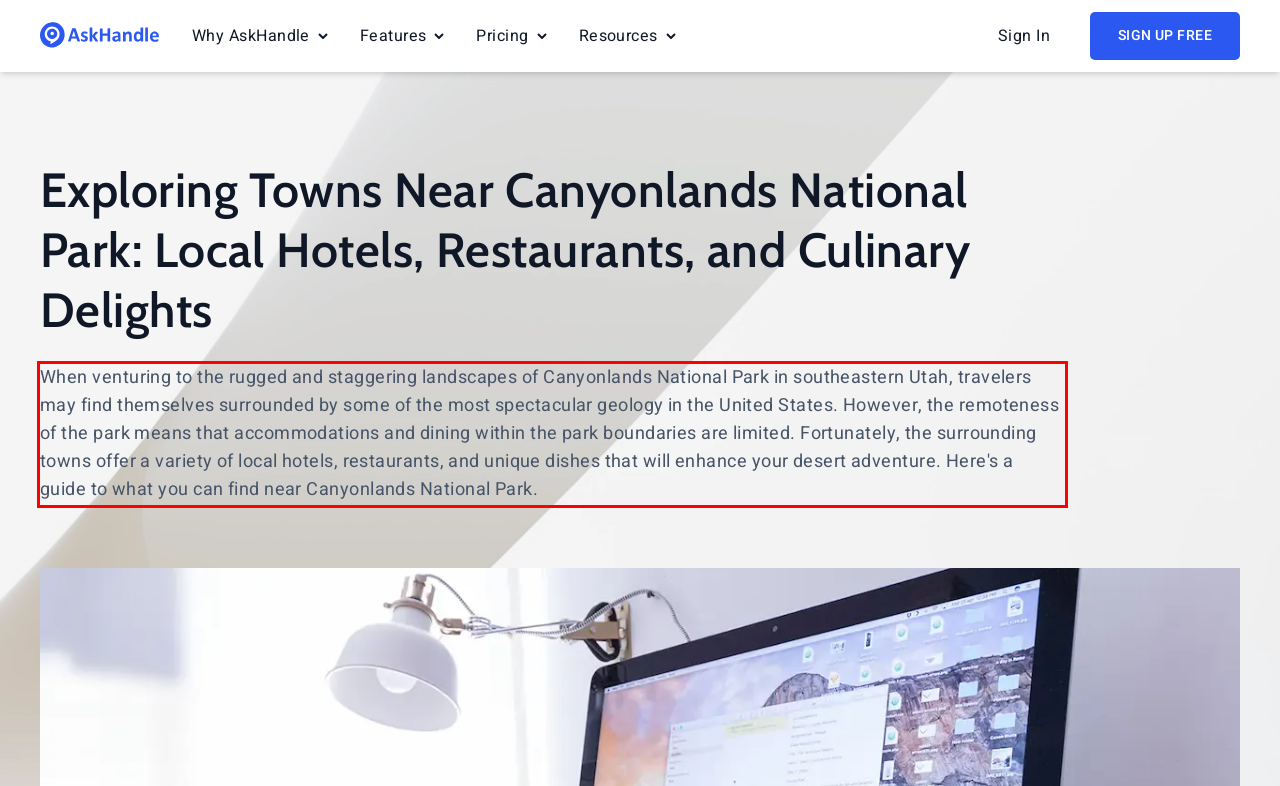The screenshot you have been given contains a UI element surrounded by a red rectangle. Use OCR to read and extract the text inside this red rectangle.

When venturing to the rugged and staggering landscapes of Canyonlands National Park in southeastern Utah, travelers may find themselves surrounded by some of the most spectacular geology in the United States. However, the remoteness of the park means that accommodations and dining within the park boundaries are limited. Fortunately, the surrounding towns offer a variety of local hotels, restaurants, and unique dishes that will enhance your desert adventure. Here's a guide to what you can find near Canyonlands National Park.